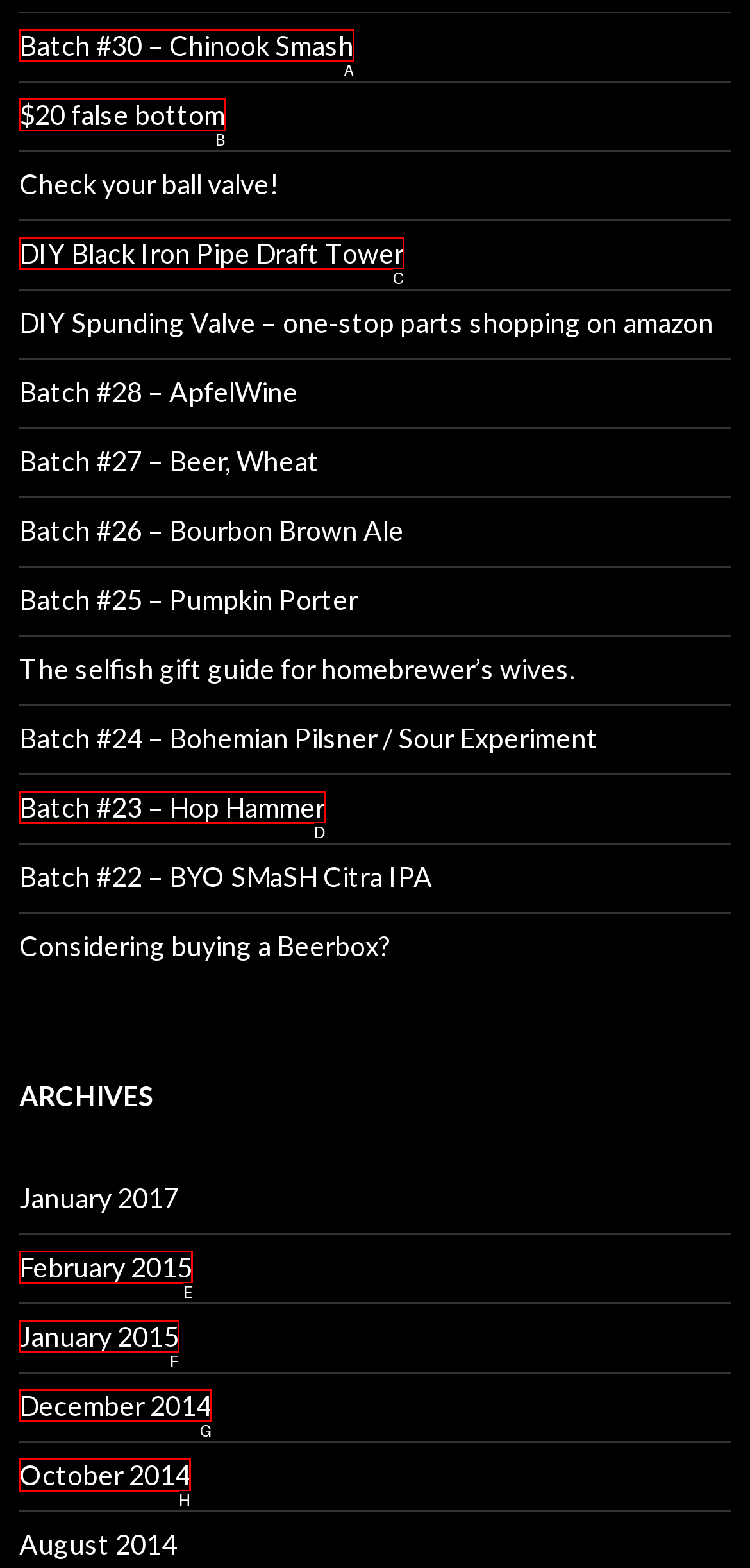Match the HTML element to the description: February 2015. Answer with the letter of the correct option from the provided choices.

E